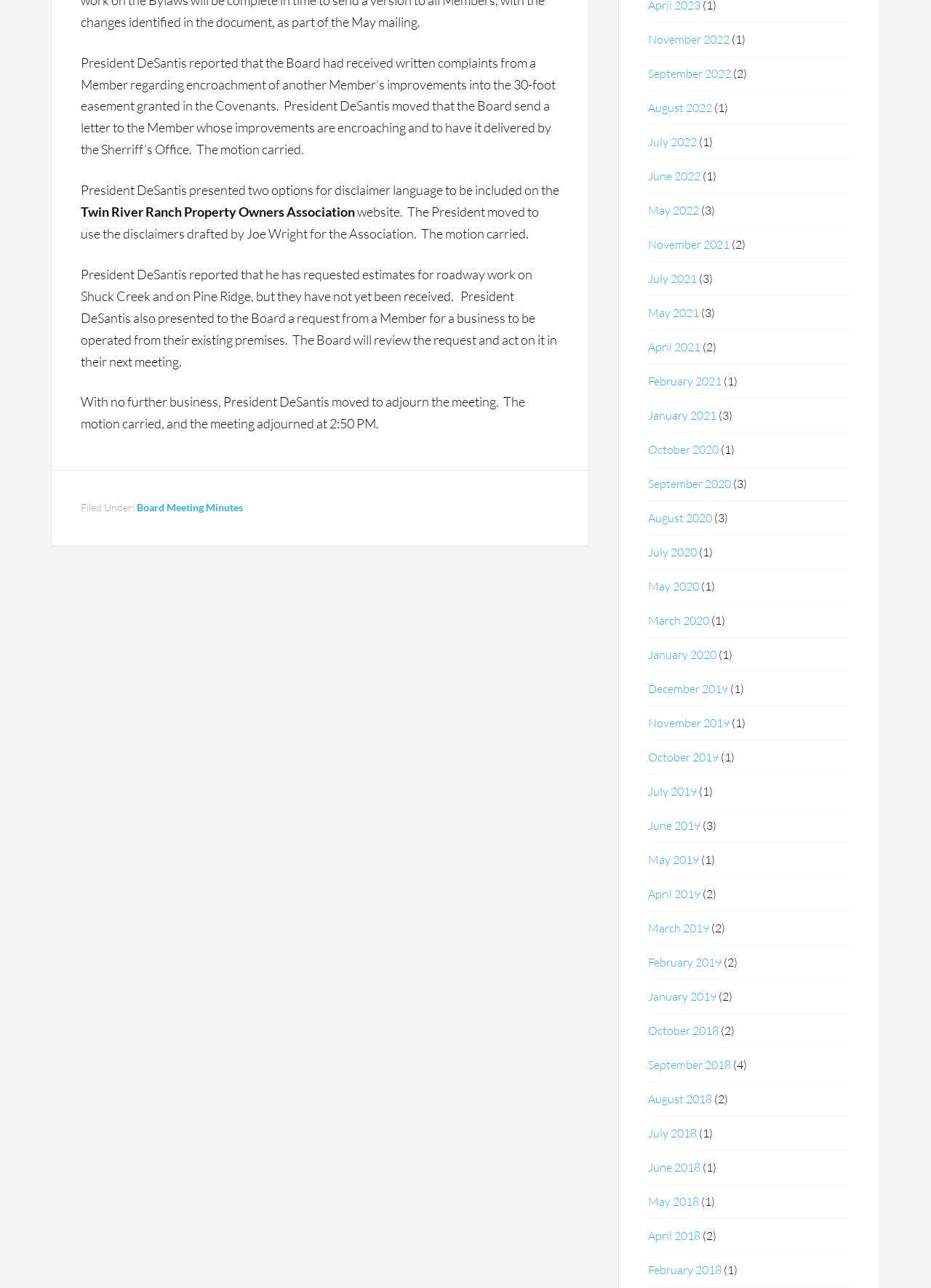Locate the bounding box coordinates of the clickable element to fulfill the following instruction: "View September 2022 meeting minutes". Provide the coordinates as four float numbers between 0 and 1 in the format [left, top, right, bottom].

[0.696, 0.052, 0.785, 0.063]